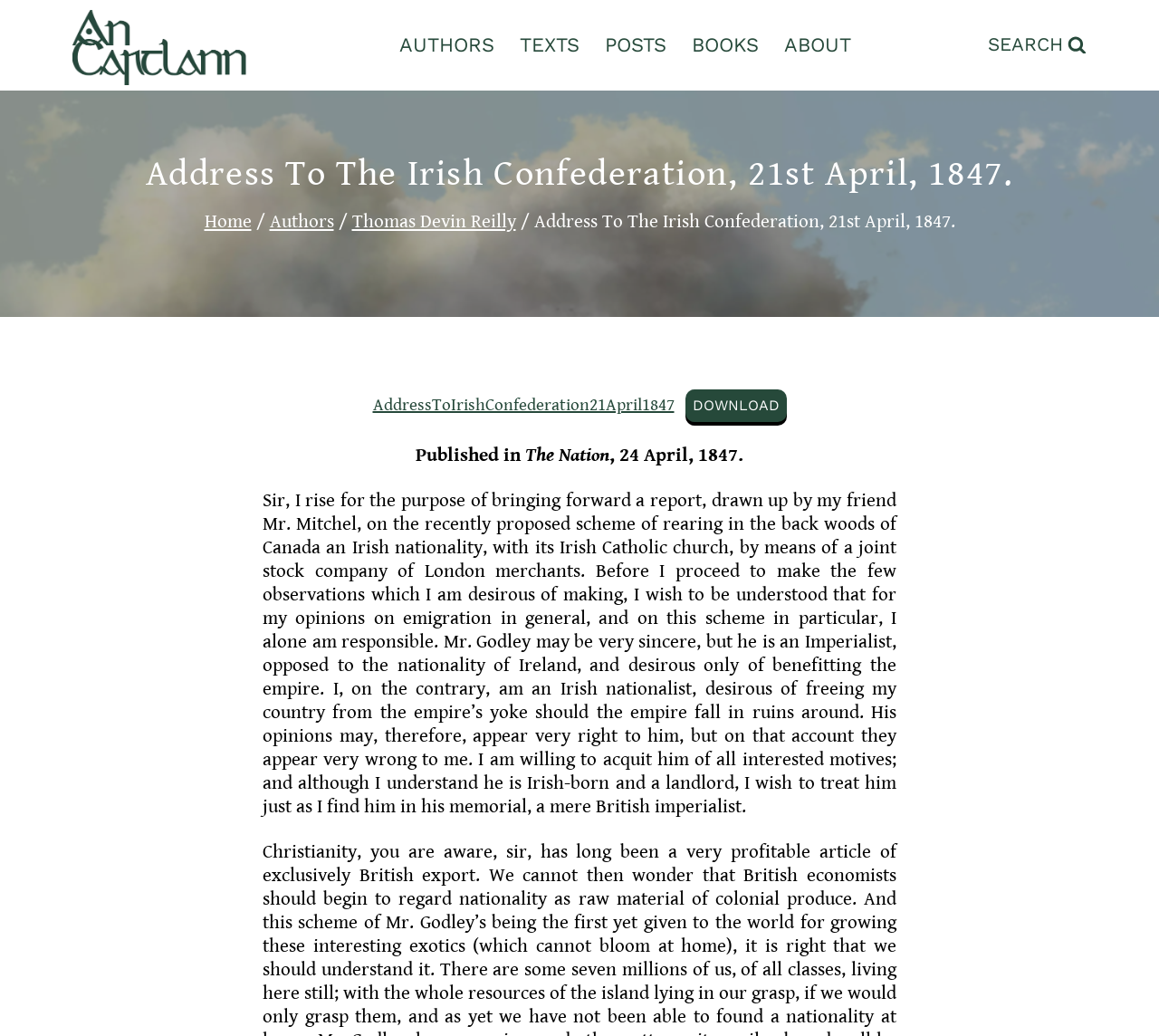Using the webpage screenshot, find the UI element described by Search Search. Provide the bounding box coordinates in the format (top-left x, top-left y, bottom-right x, bottom-right y), ensuring all values are floating point numbers between 0 and 1.

[0.852, 0.029, 0.937, 0.058]